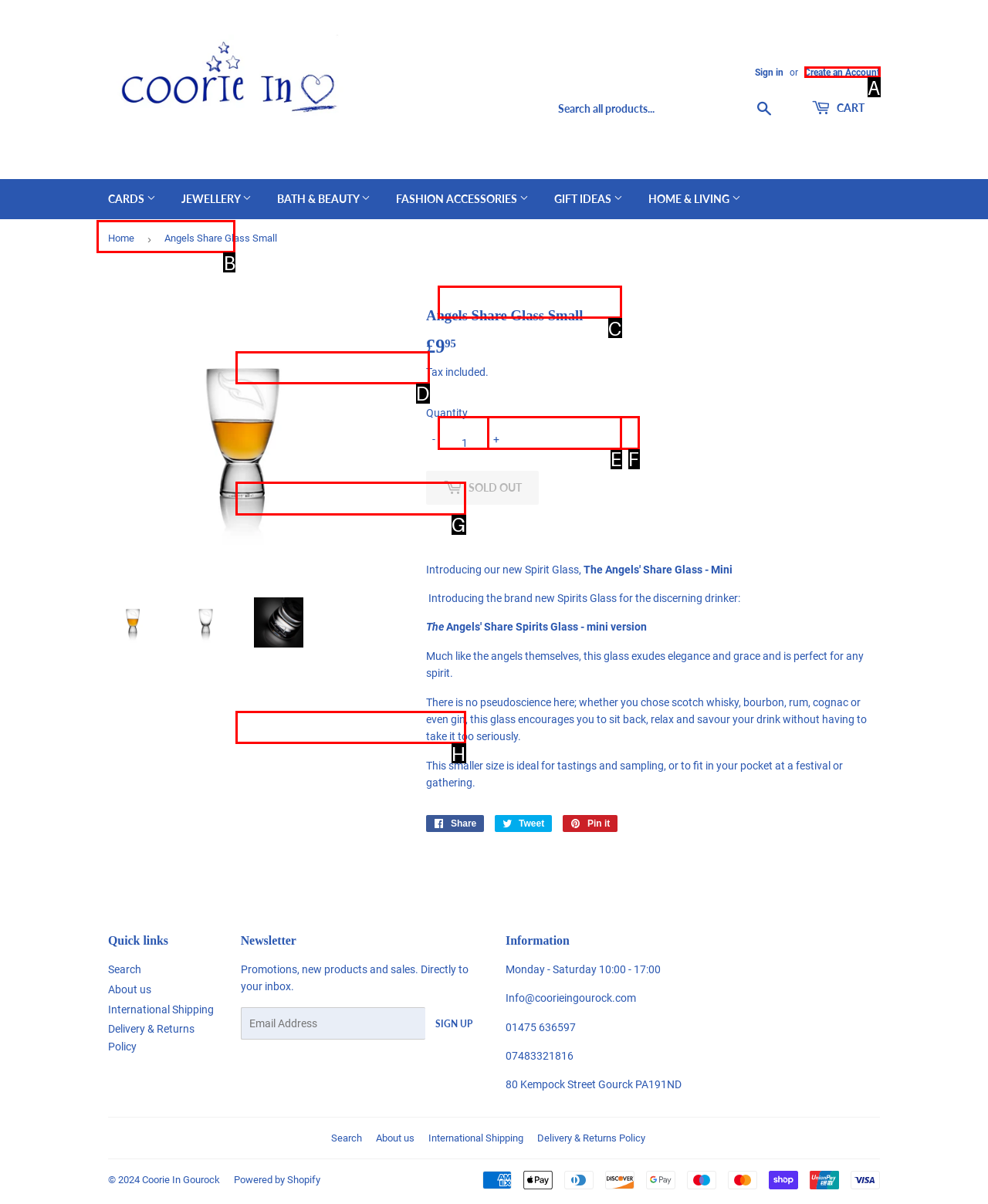Which lettered option should be clicked to perform the following task: View Birthday Cards
Respond with the letter of the appropriate option.

B